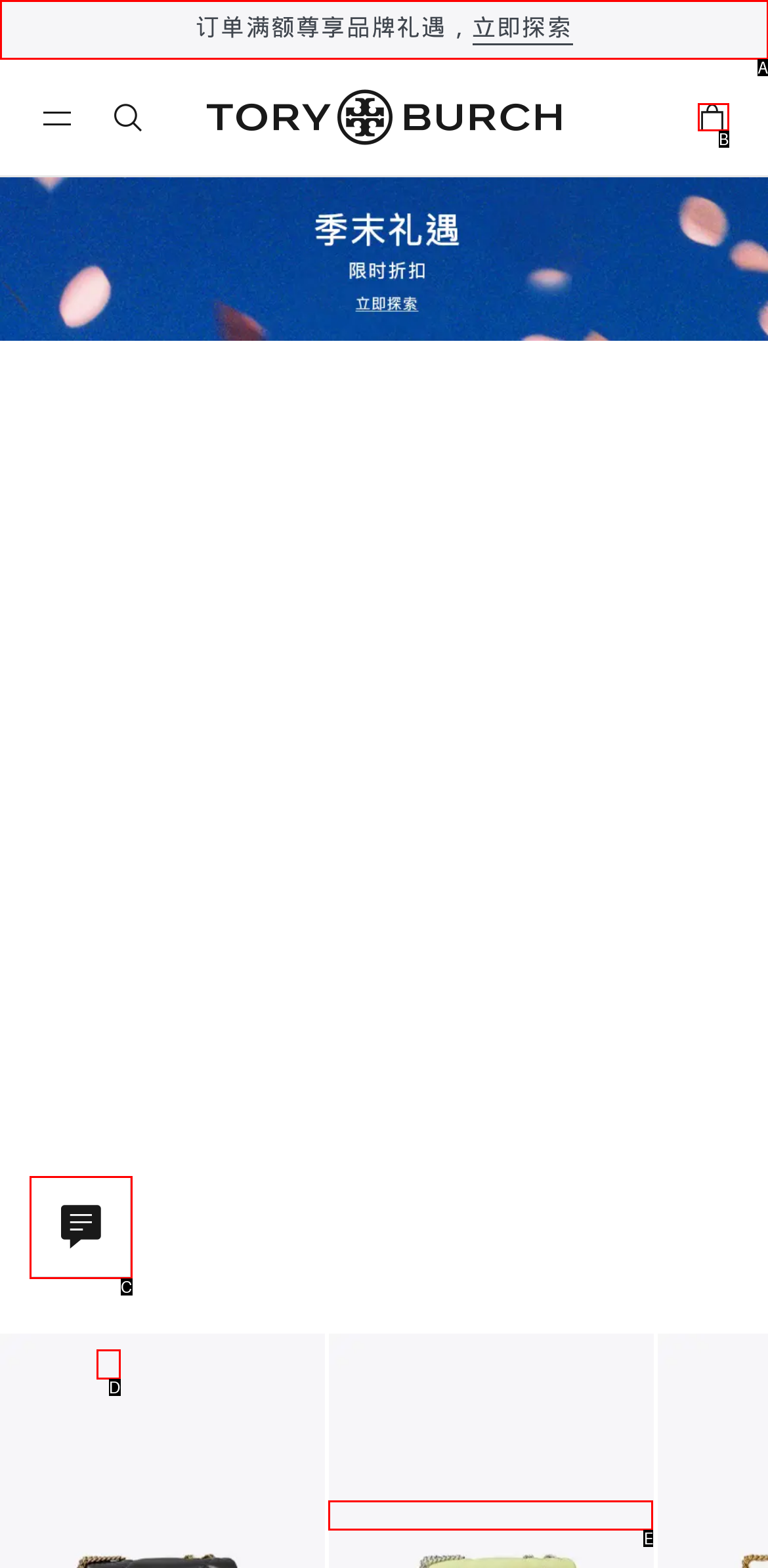Identify the option that corresponds to the description: title="购物车" 
Provide the letter of the matching option from the available choices directly.

B